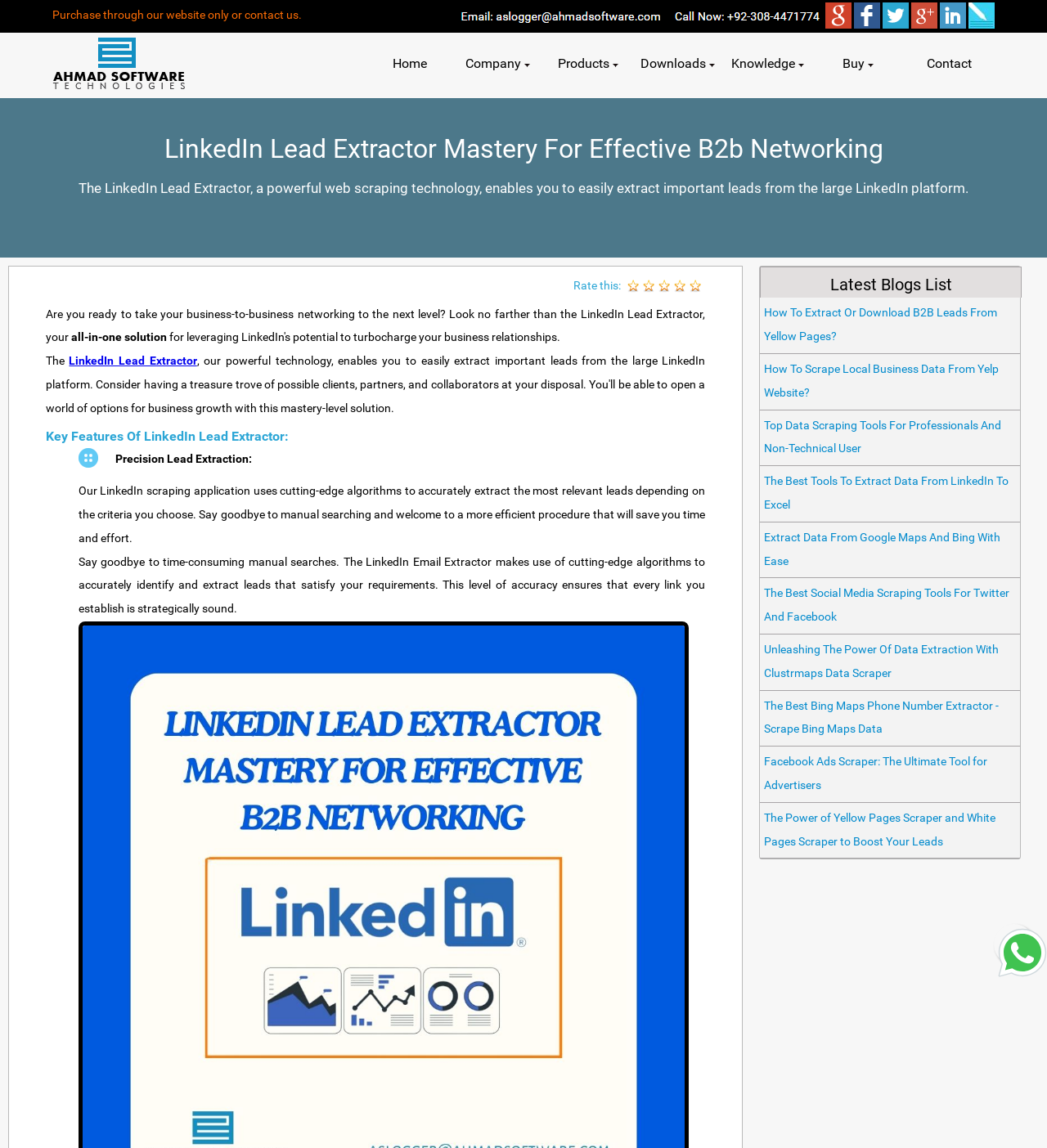Find and specify the bounding box coordinates that correspond to the clickable region for the instruction: "Share on Facebook".

[0.816, 0.016, 0.841, 0.028]